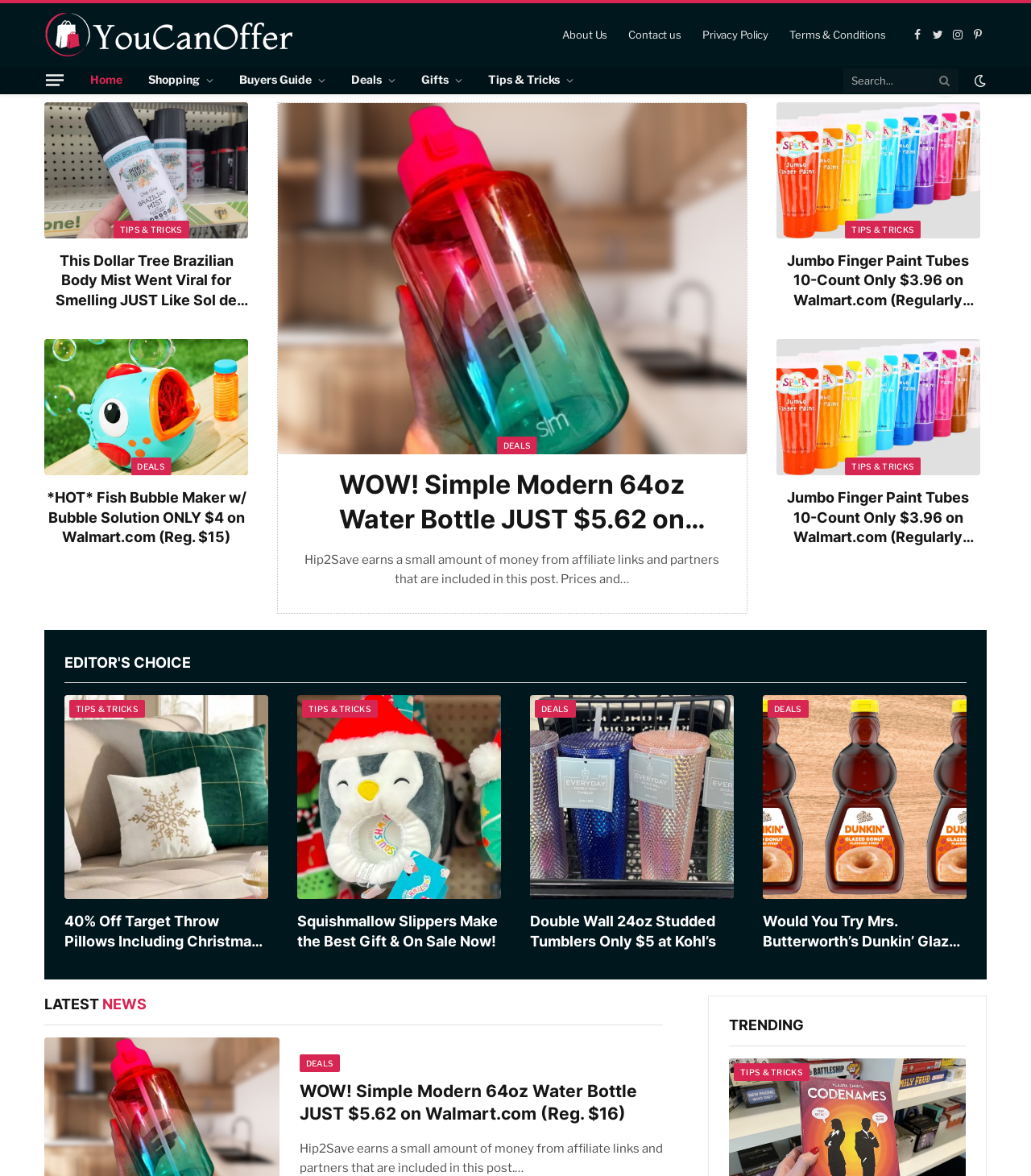How many social media links are there?
Using the details from the image, give an elaborate explanation to answer the question.

I counted the number of social media links by looking at the links with icons, specifically Facebook, Twitter, Instagram, and Pinterest.